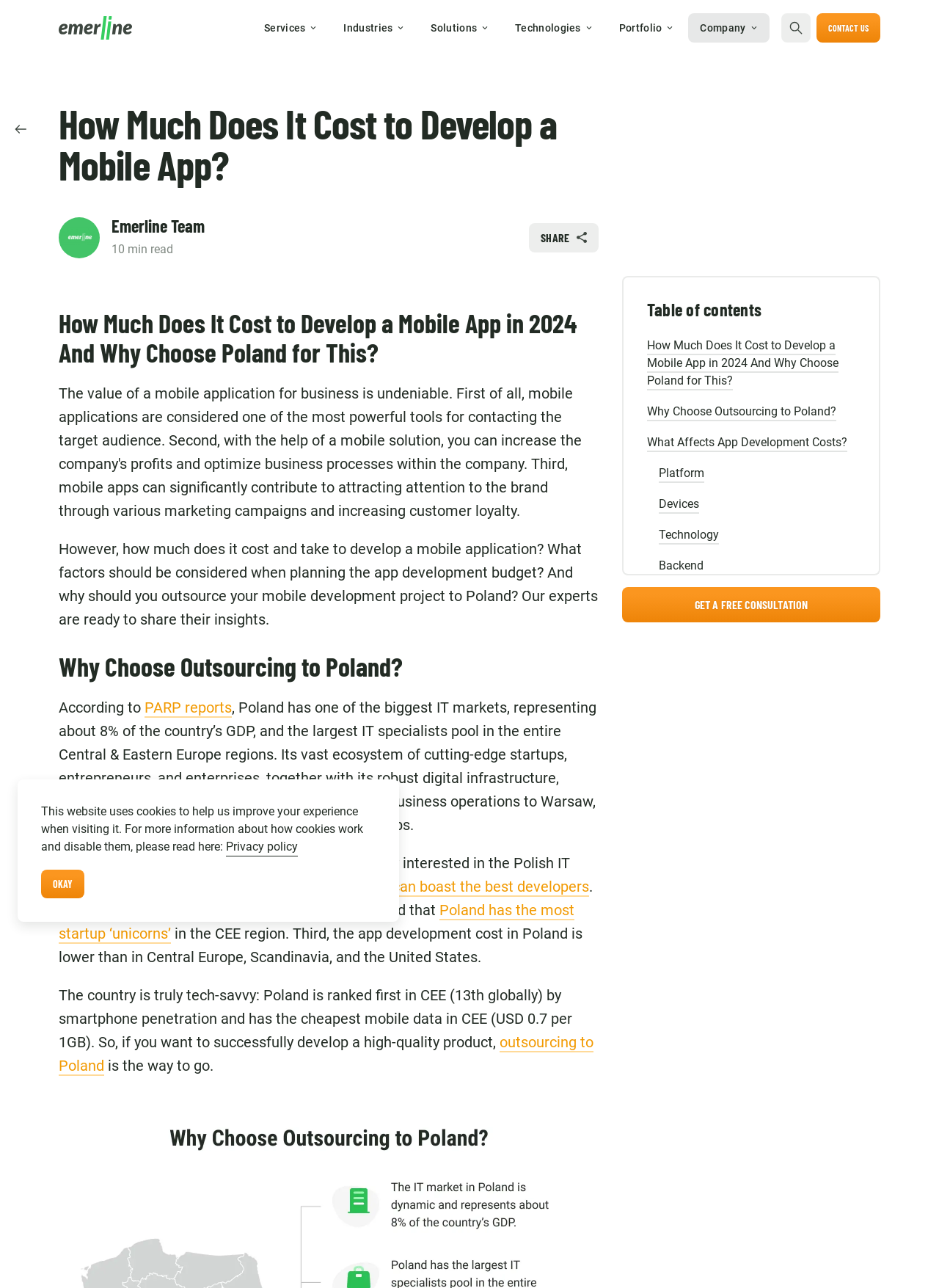Please locate the clickable area by providing the bounding box coordinates to follow this instruction: "Go to 'Studentenwebsite'".

None